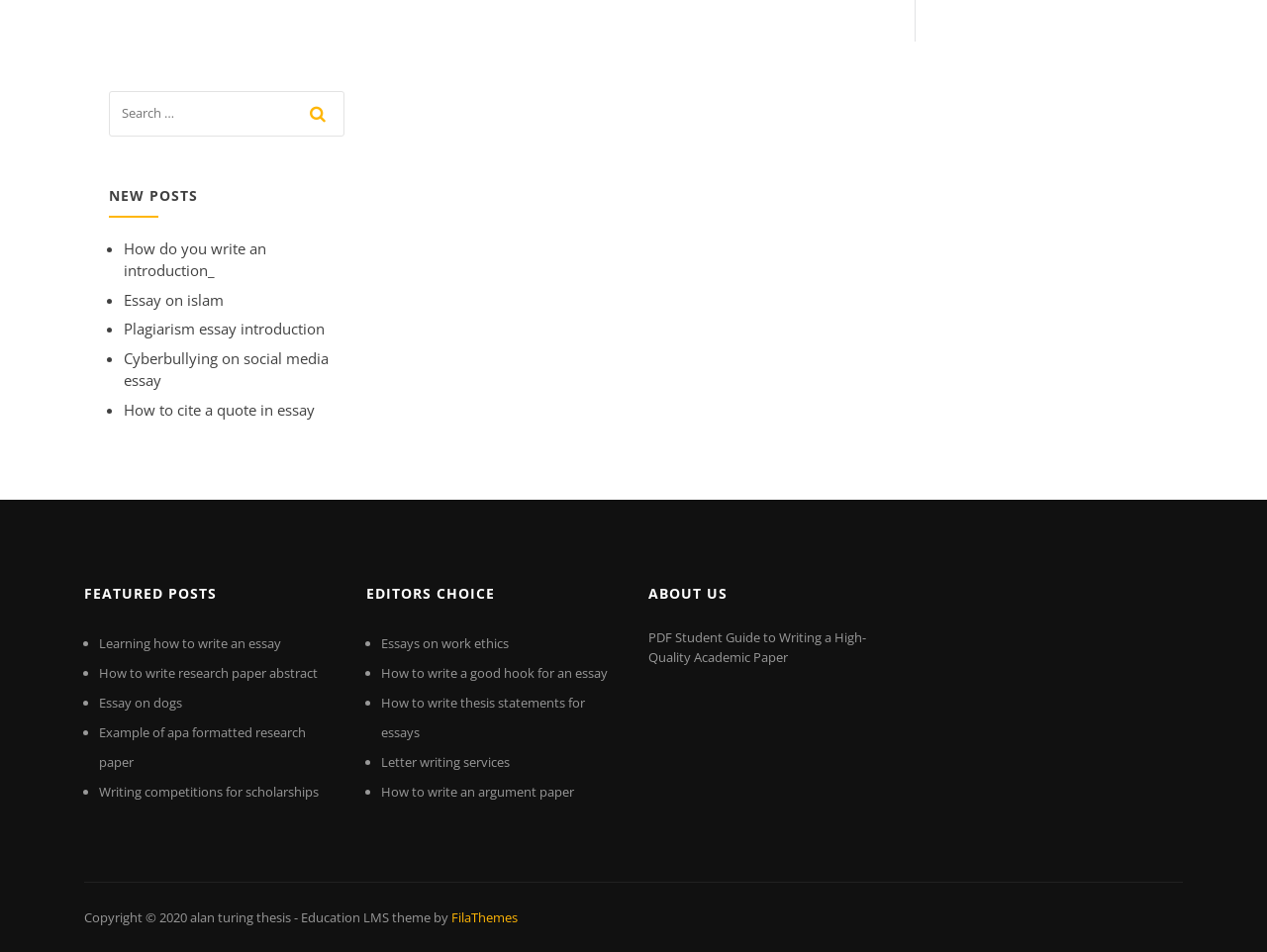What is the text of the last link under 'EDITORS CHOICE'?
Refer to the image and respond with a one-word or short-phrase answer.

How to write an argument paper